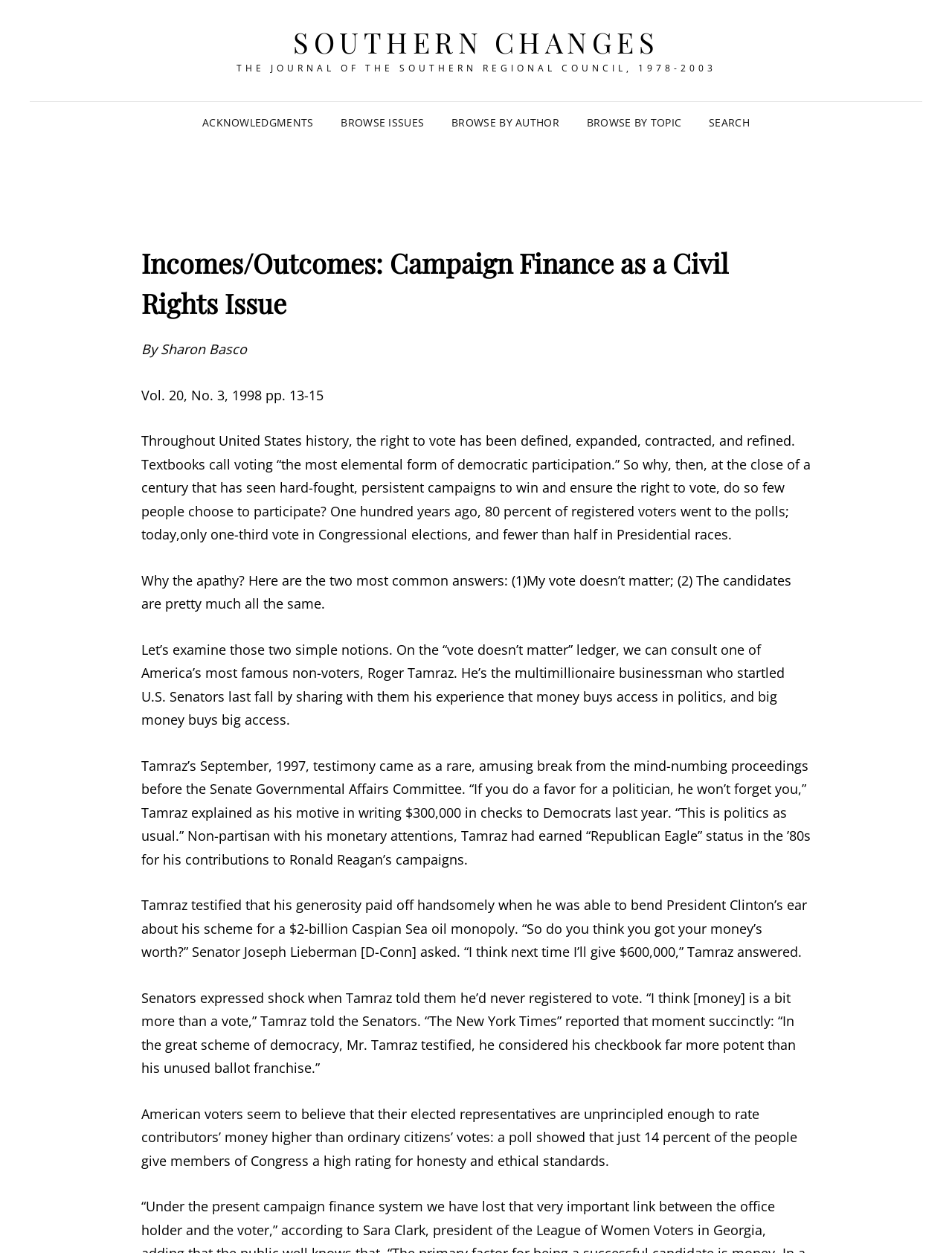Provide the bounding box coordinates of the HTML element this sentence describes: "Acknowledgments". The bounding box coordinates consist of four float numbers between 0 and 1, i.e., [left, top, right, bottom].

[0.2, 0.081, 0.342, 0.114]